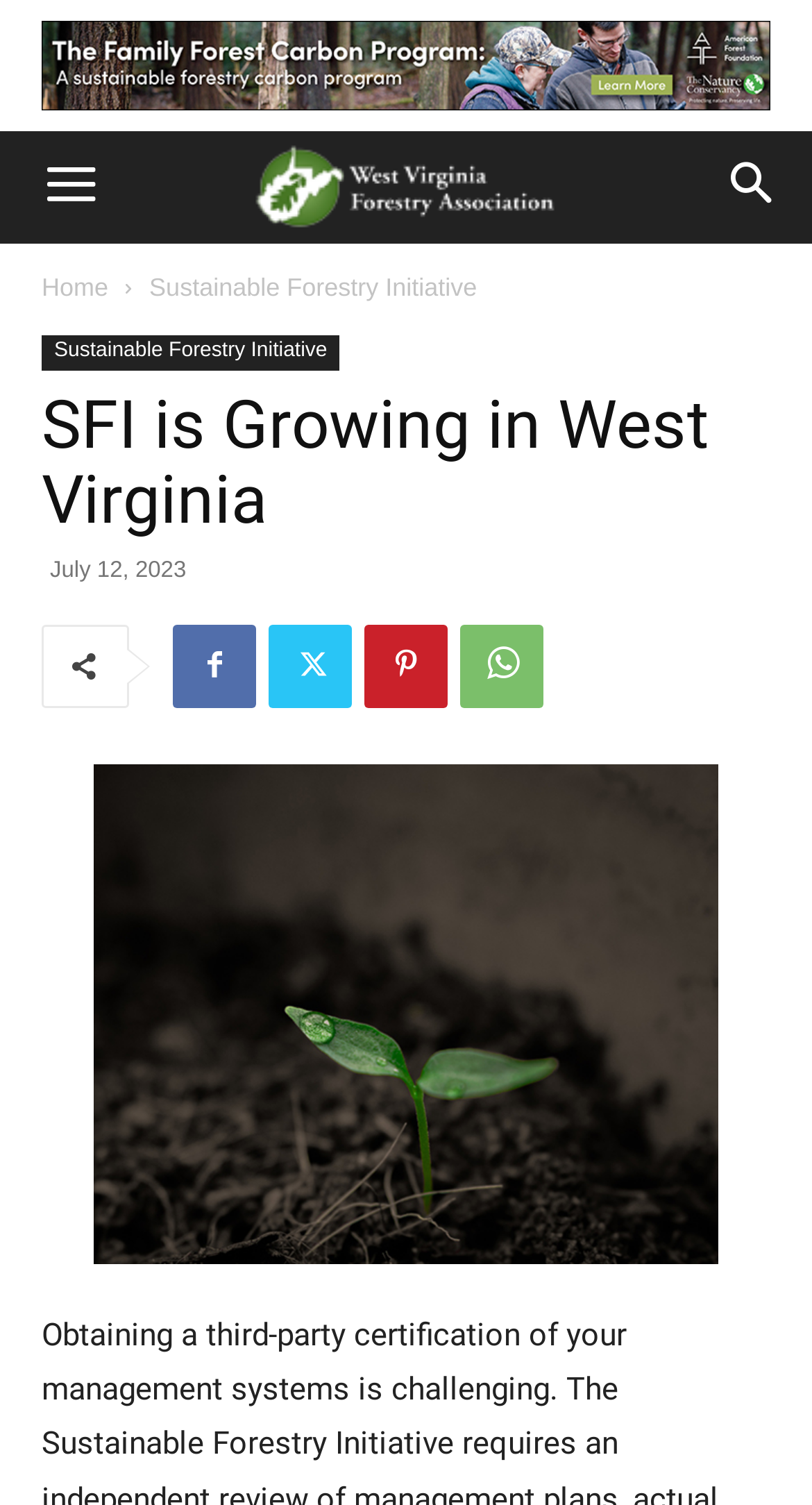Please identify the bounding box coordinates of the element that needs to be clicked to execute the following command: "Click the menu button". Provide the bounding box using four float numbers between 0 and 1, formatted as [left, top, right, bottom].

[0.005, 0.088, 0.169, 0.162]